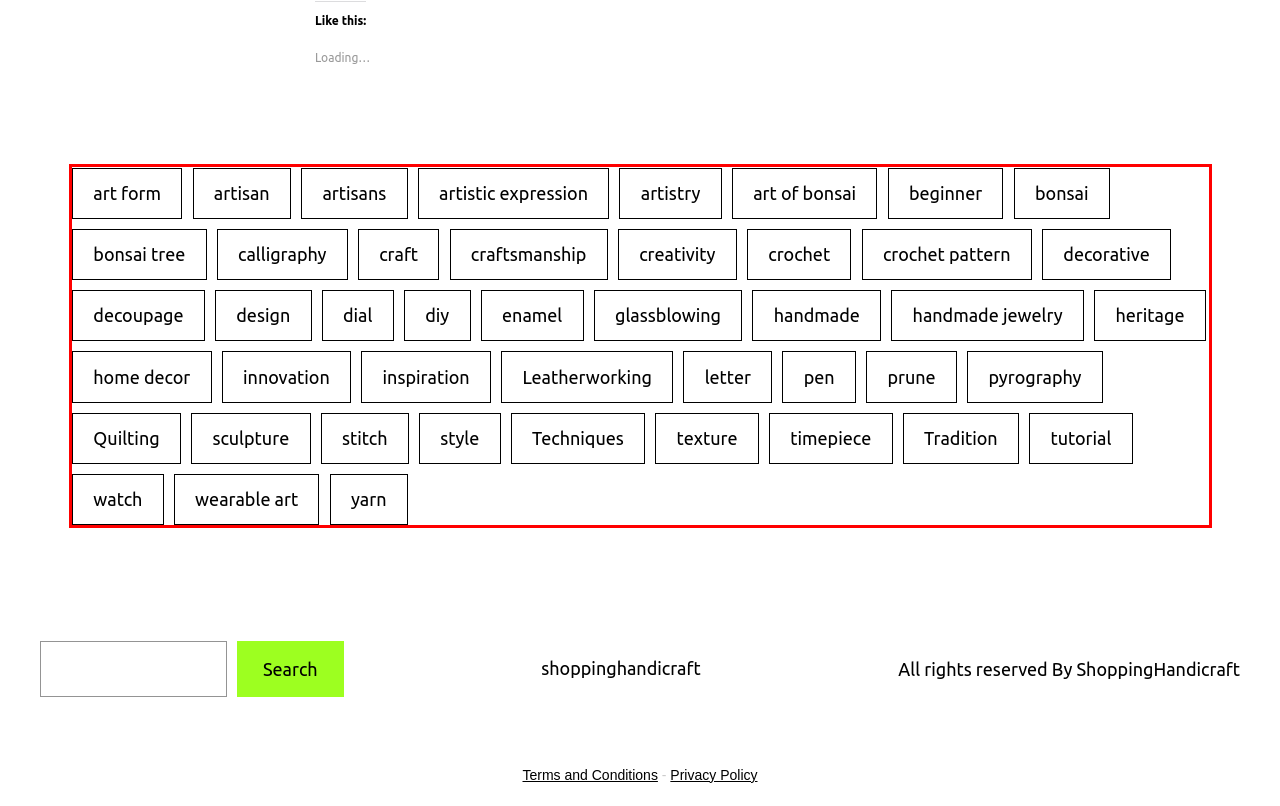Examine the webpage screenshot and use OCR to recognize and output the text within the red bounding box.

art form artisan artisans artistic expression artistry art of bonsai beginner bonsai bonsai tree calligraphy craft craftsmanship creativity crochet crochet pattern decorative decoupage design dial diy enamel glassblowing handmade handmade jewelry heritage home decor innovation inspiration Leatherworking letter pen prune pyrography Quilting sculpture stitch style Techniques texture timepiece Tradition tutorial watch wearable art yarn